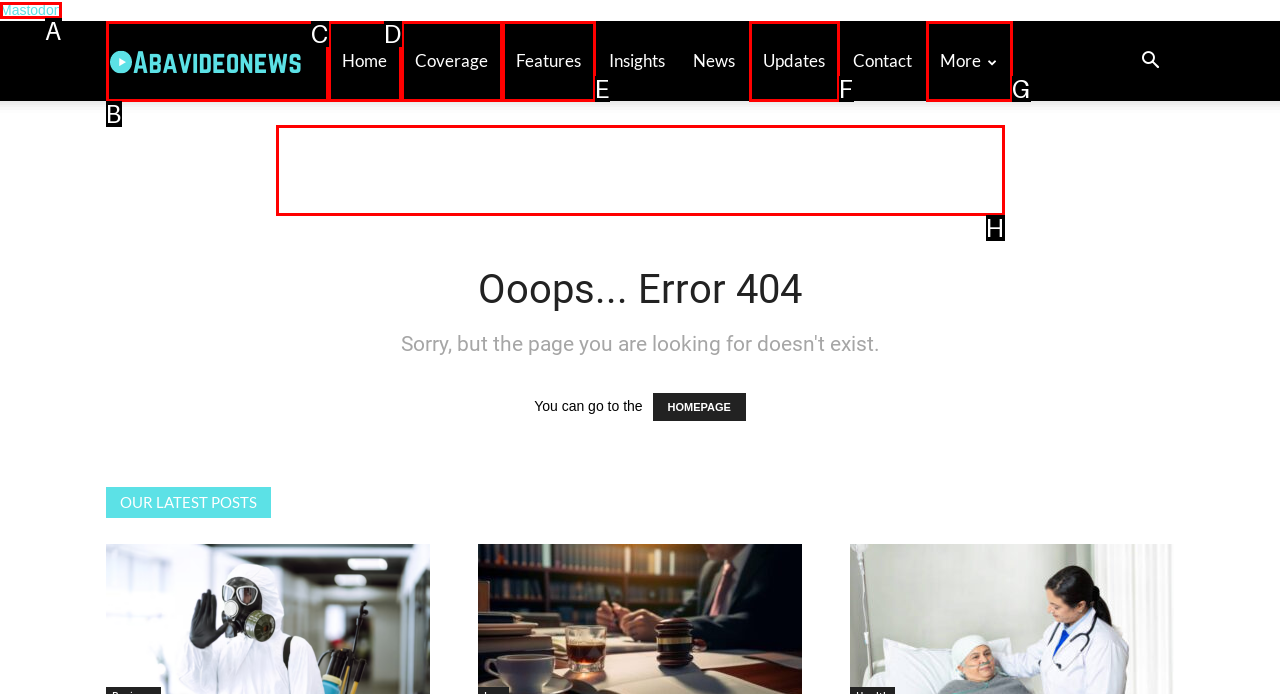Determine which UI element matches this description: ABA Video News
Reply with the appropriate option's letter.

B